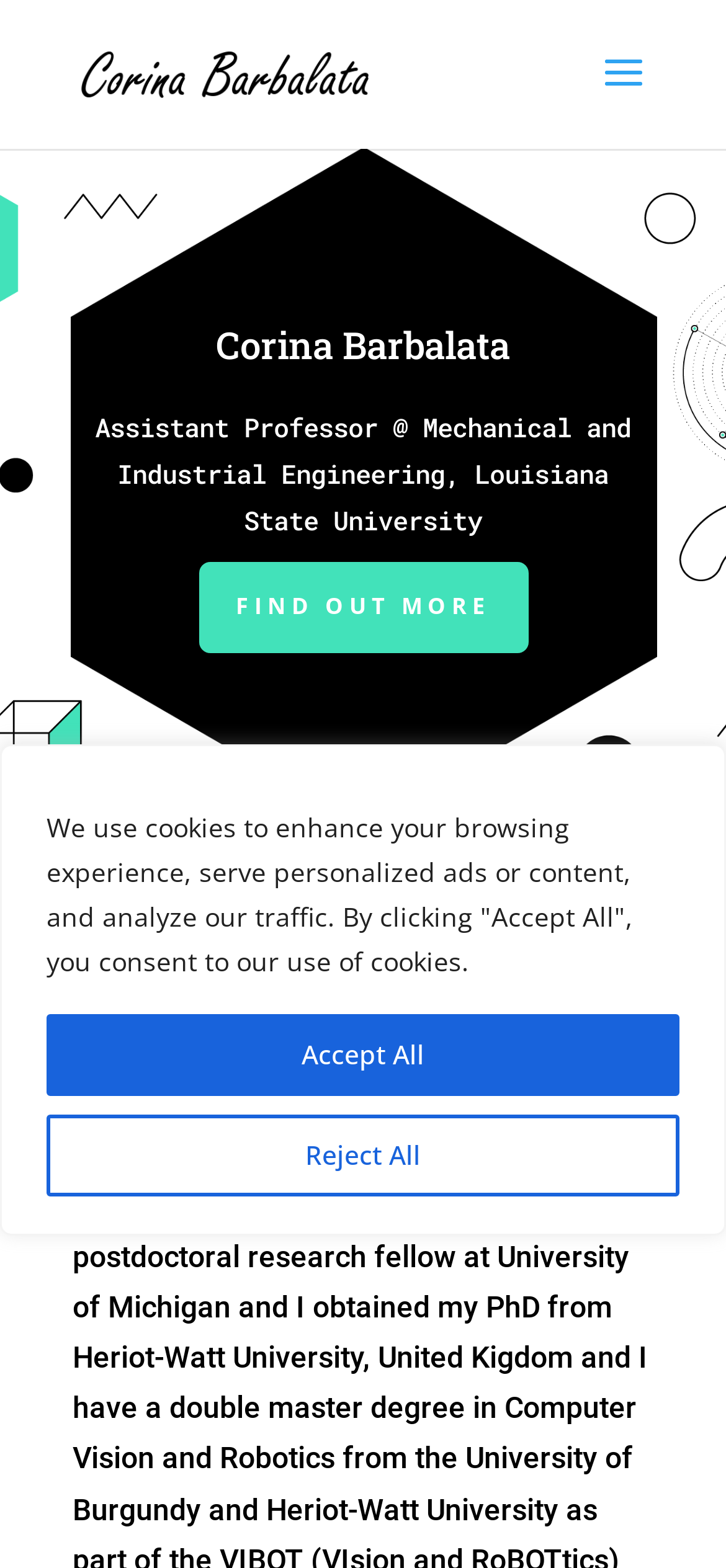Carefully observe the image and respond to the question with a detailed answer:
What is the call-to-action button below Corina Barbalata's introduction?

The call-to-action button below Corina Barbalata's introduction is 'FIND OUT MORE', which is indicated in the link element with the same text.